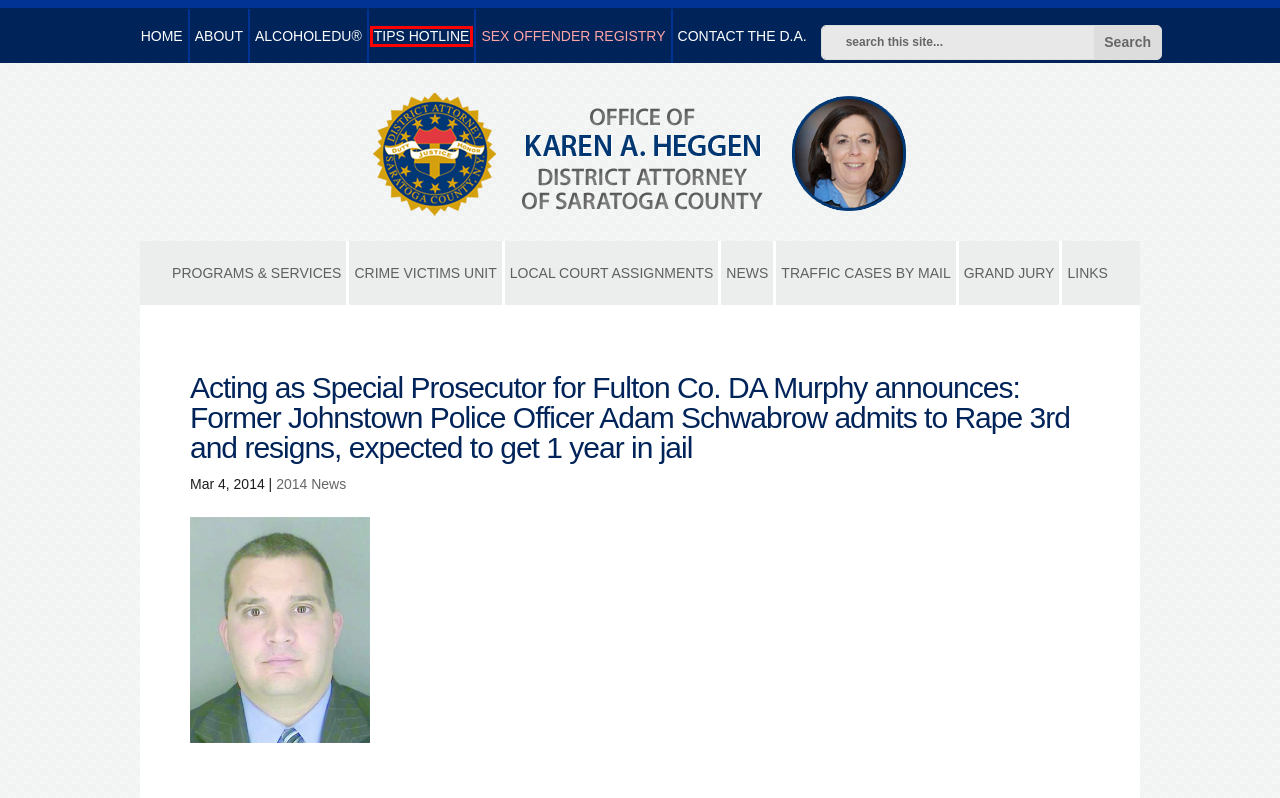Look at the screenshot of a webpage where a red rectangle bounding box is present. Choose the webpage description that best describes the new webpage after clicking the element inside the red bounding box. Here are the candidates:
A. Search The Official New York State Sex Offender Registry - NY DCJS
B. Grand Jury
C. Local Court Assignments
D. Programs & Services
E. Tips Hotline
F. Home
G. Traffic Cases By Mail
H. Links

E